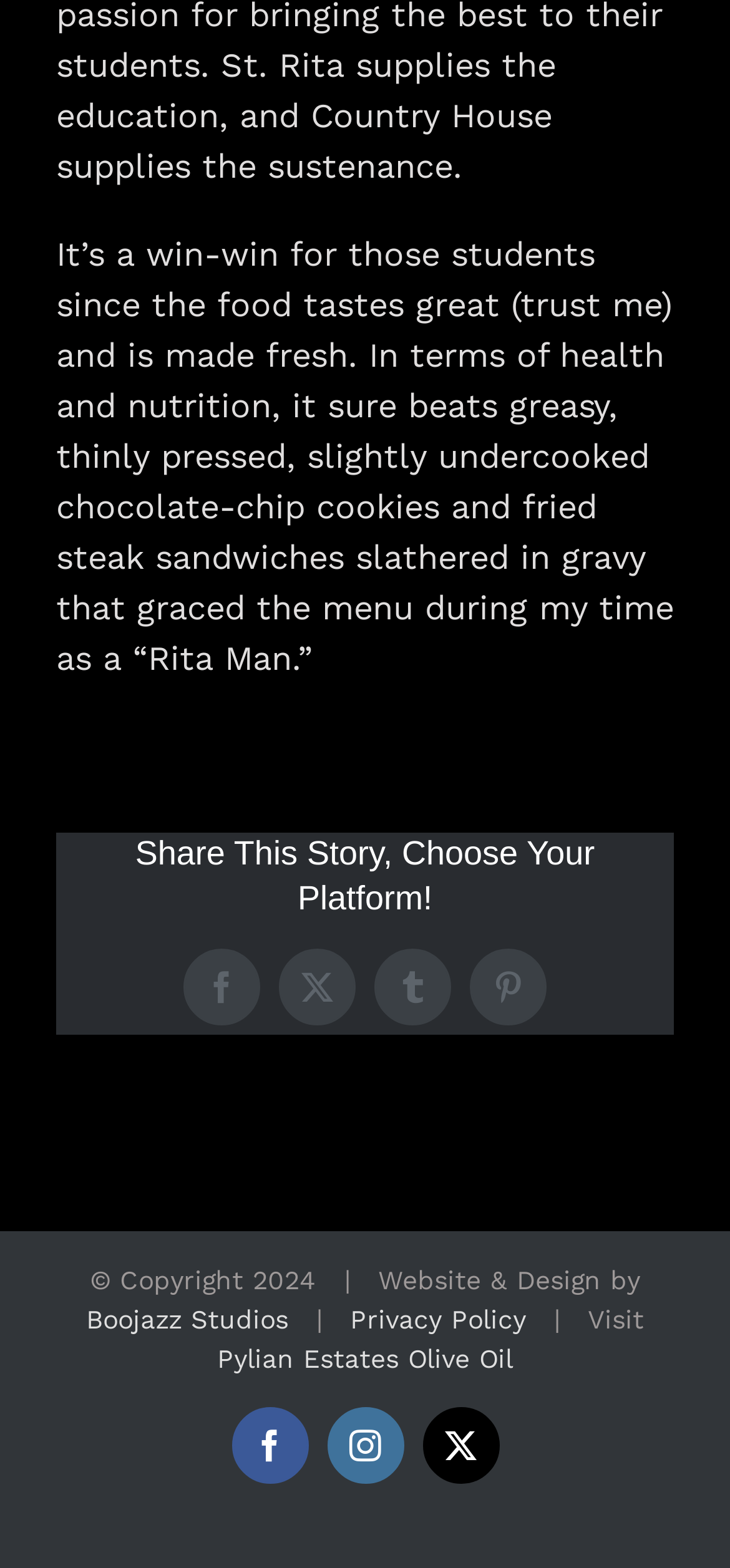Determine the bounding box coordinates of the clickable region to execute the instruction: "Click the '' link". The coordinates should be four float numbers between 0 and 1, denoted as [left, top, right, bottom].

None